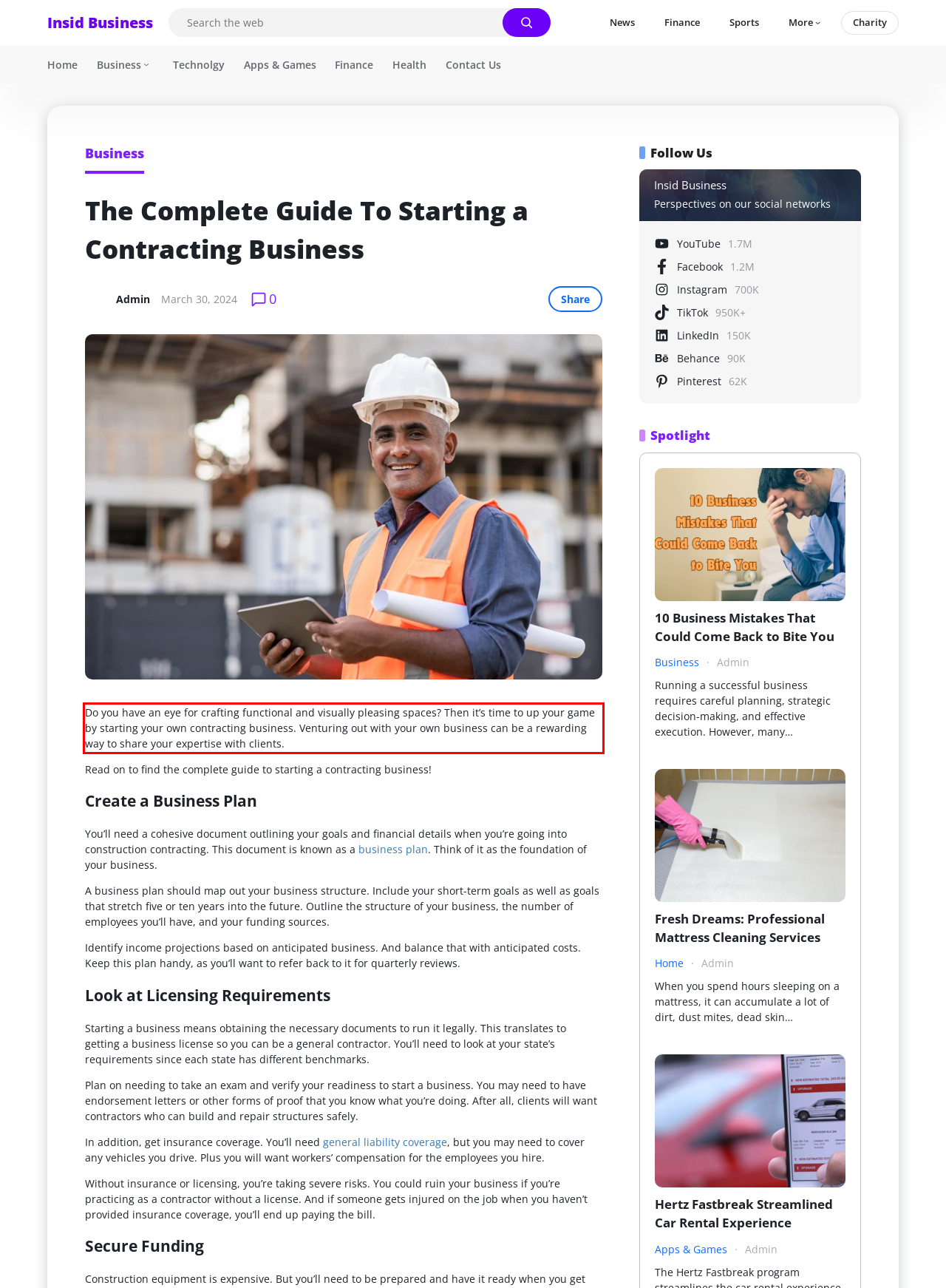Examine the webpage screenshot and use OCR to obtain the text inside the red bounding box.

Do you have an eye for crafting functional and visually pleasing spaces? Then it’s time to up your game by starting your own contracting business. Venturing out with your own business can be a rewarding way to share your expertise with clients.